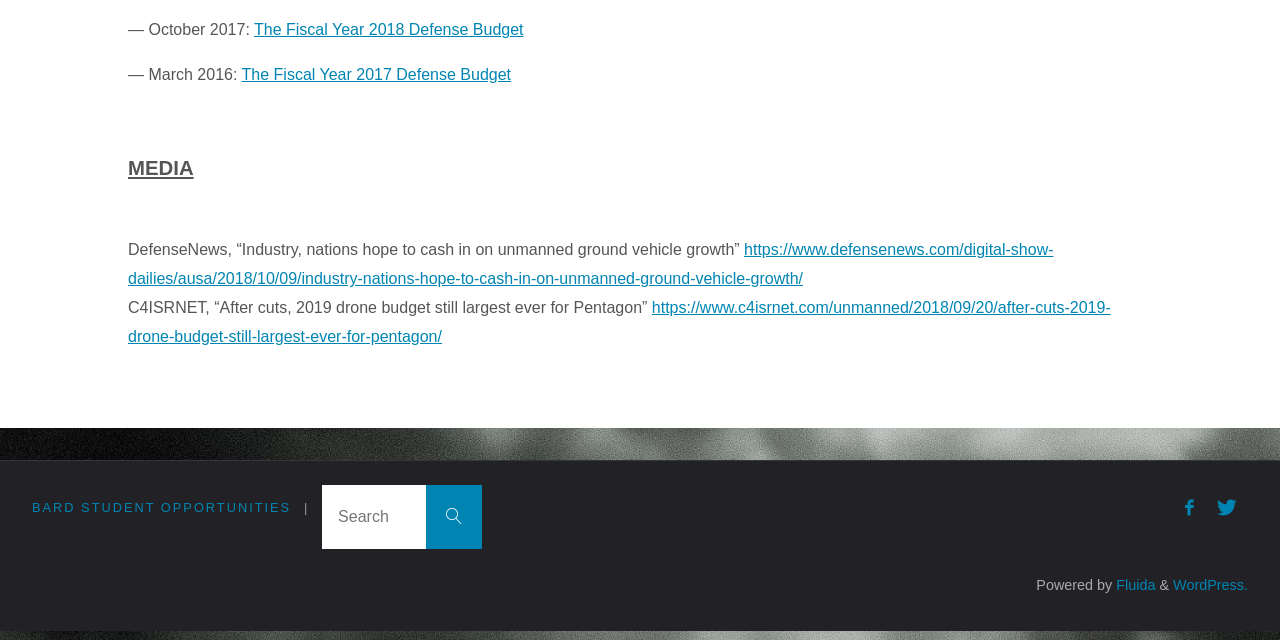From the screenshot, find the bounding box of the UI element matching this description: "Search". Supply the bounding box coordinates in the form [left, top, right, bottom], each a float between 0 and 1.

[0.333, 0.758, 0.377, 0.858]